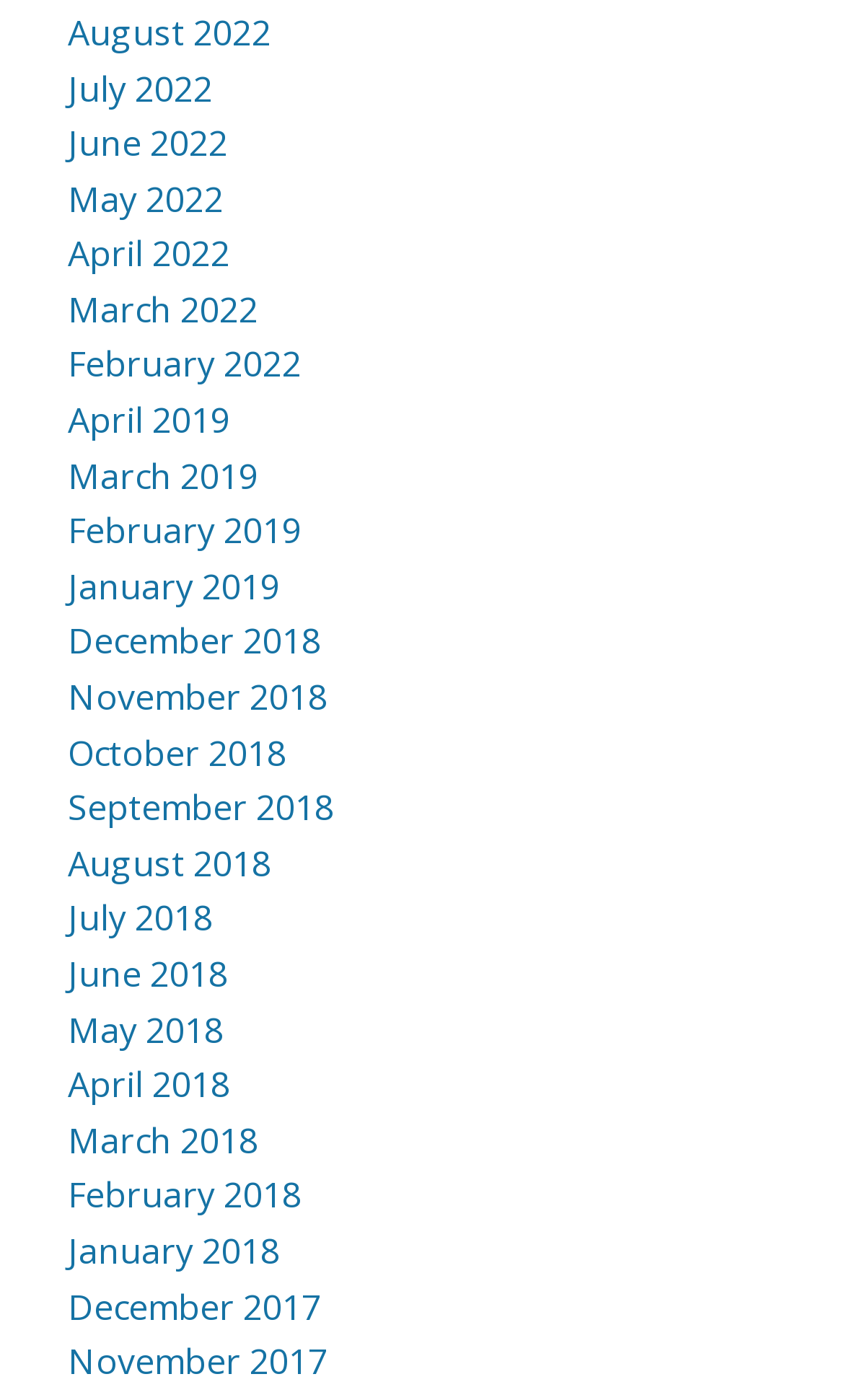Are the months listed in chronological order?
Could you please answer the question thoroughly and with as much detail as possible?

I can see that the months are not listed in chronological order, as the most recent months are listed first, followed by the older months.